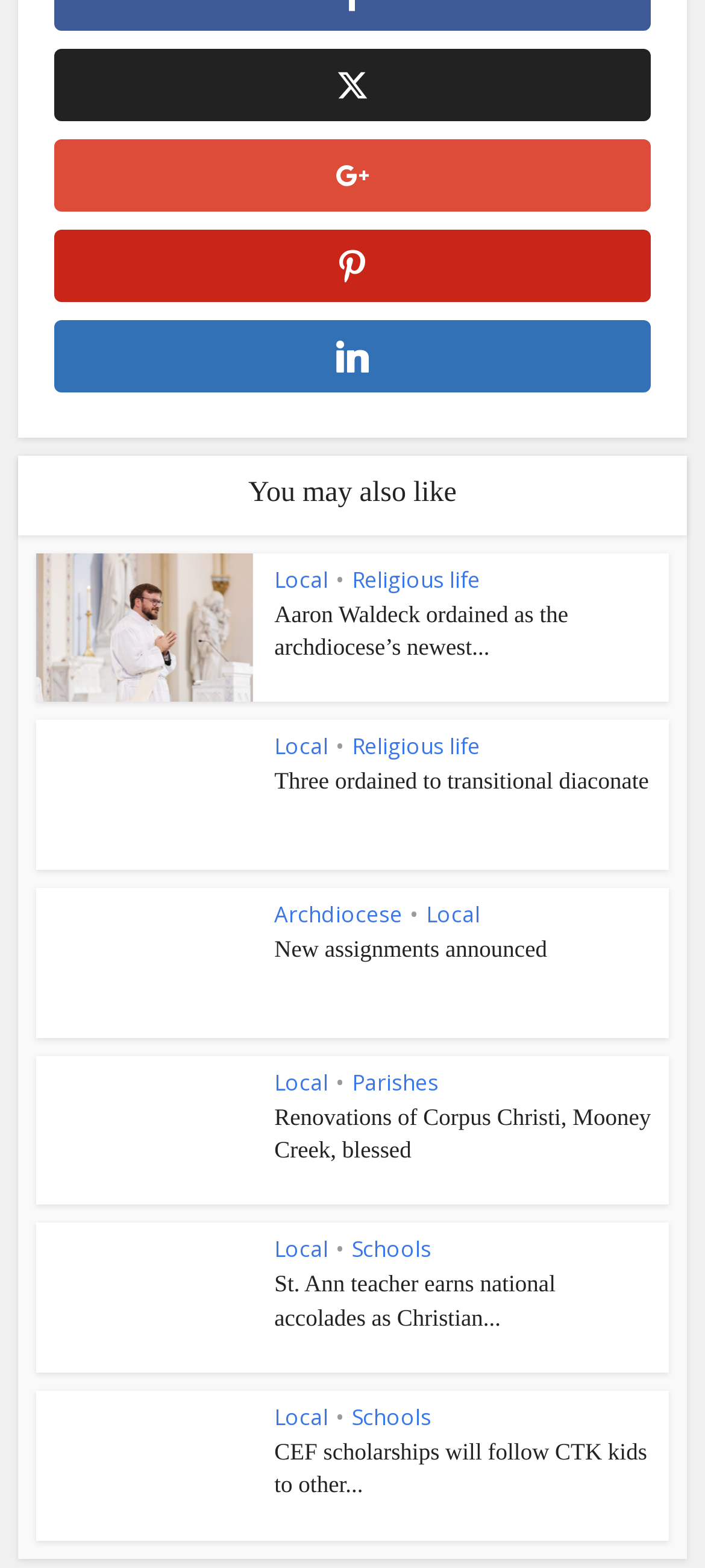Please specify the bounding box coordinates for the clickable region that will help you carry out the instruction: "View 'Three ordained to transitional diaconate'".

[0.389, 0.488, 0.924, 0.509]